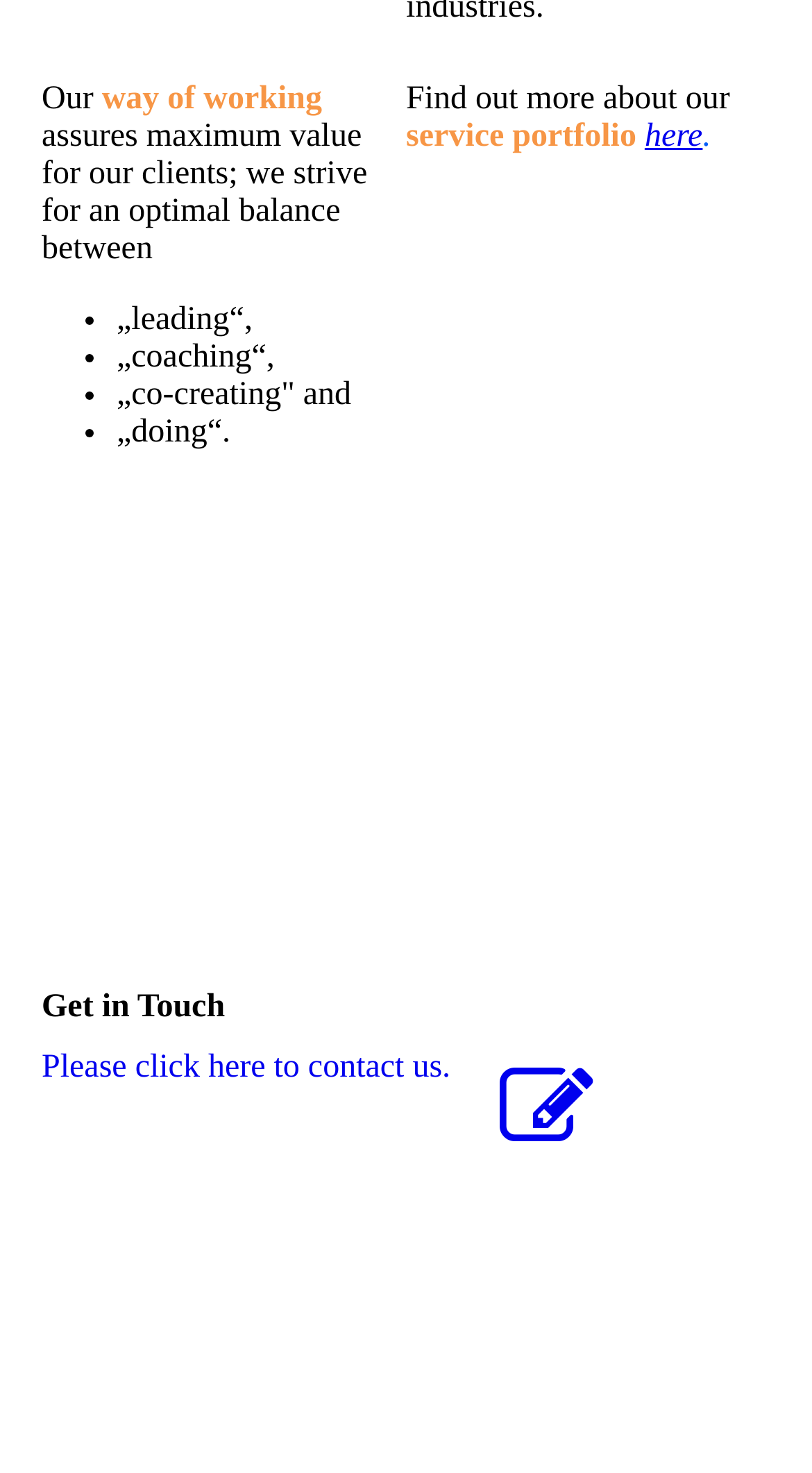Provide the bounding box coordinates of the HTML element described as: "here". The bounding box coordinates should be four float numbers between 0 and 1, i.e., [left, top, right, bottom].

[0.794, 0.081, 0.865, 0.105]